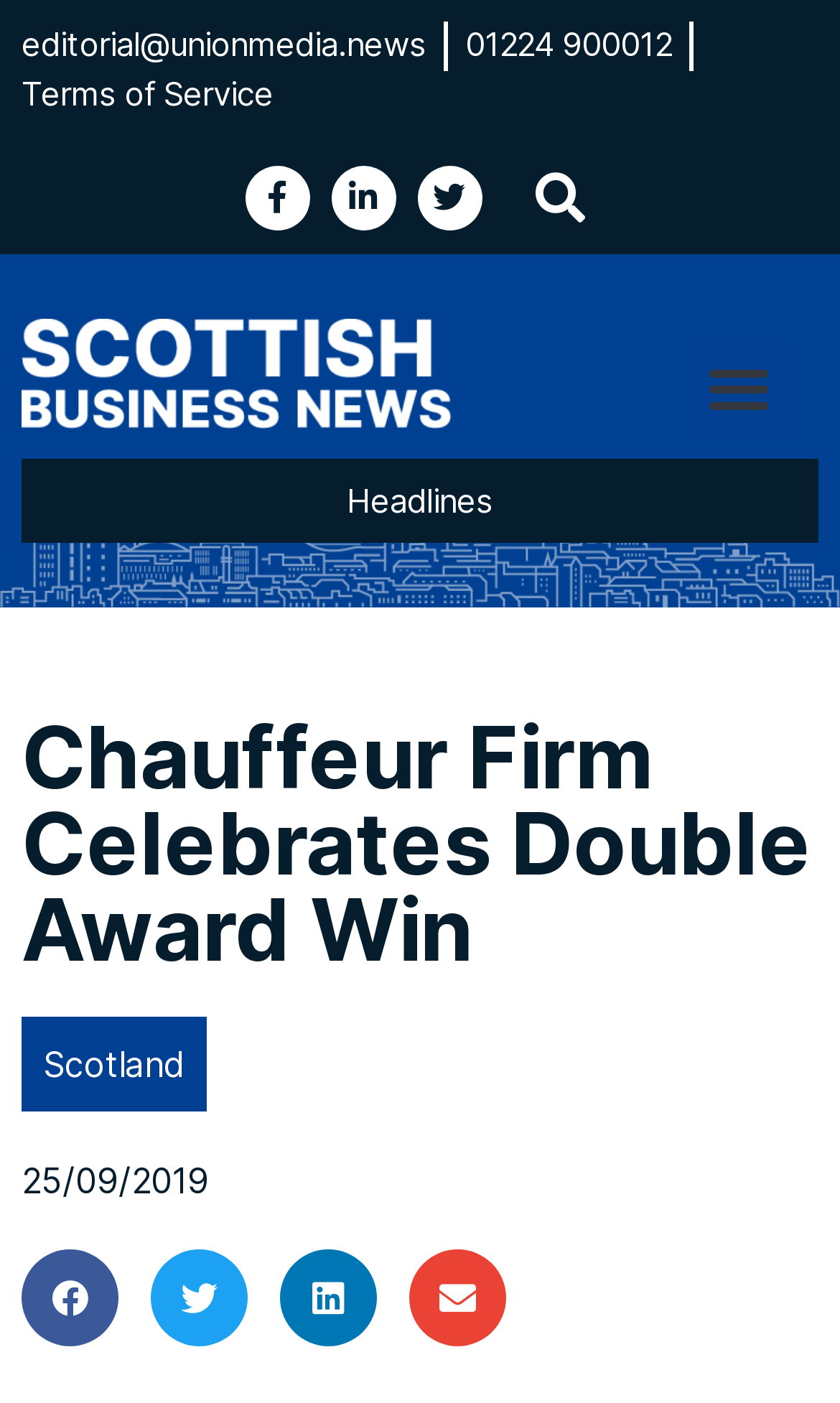Show the bounding box coordinates of the element that should be clicked to complete the task: "Visit the Facebook page".

[0.291, 0.117, 0.368, 0.164]